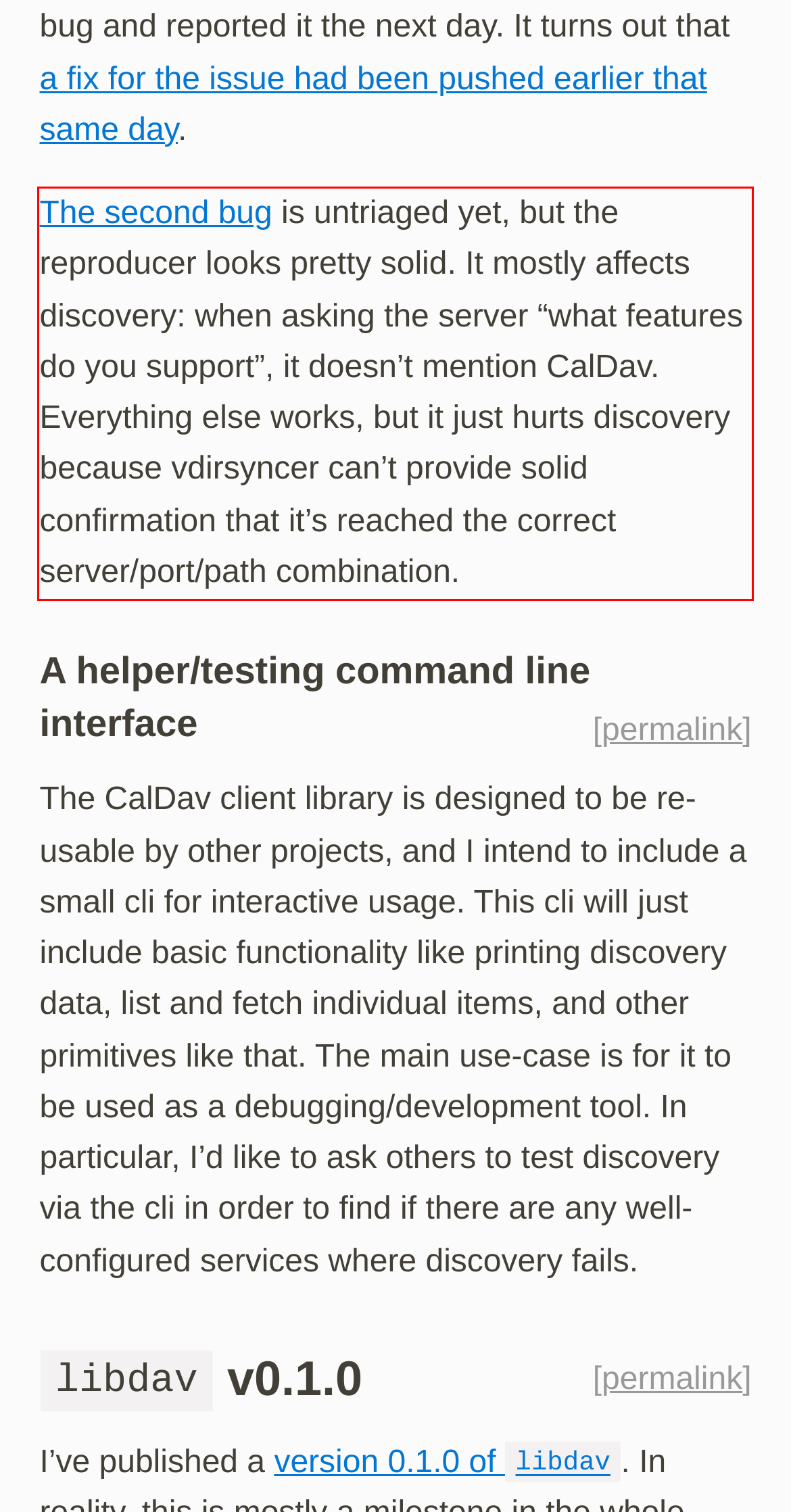You have a webpage screenshot with a red rectangle surrounding a UI element. Extract the text content from within this red bounding box.

The second bug is untriaged yet, but the reproducer looks pretty solid. It mostly affects discovery: when asking the server “what features do you support”, it doesn’t mention CalDav. Everything else works, but it just hurts discovery because vdirsyncer can’t provide solid confirmation that it’s reached the correct server/port/path combination.